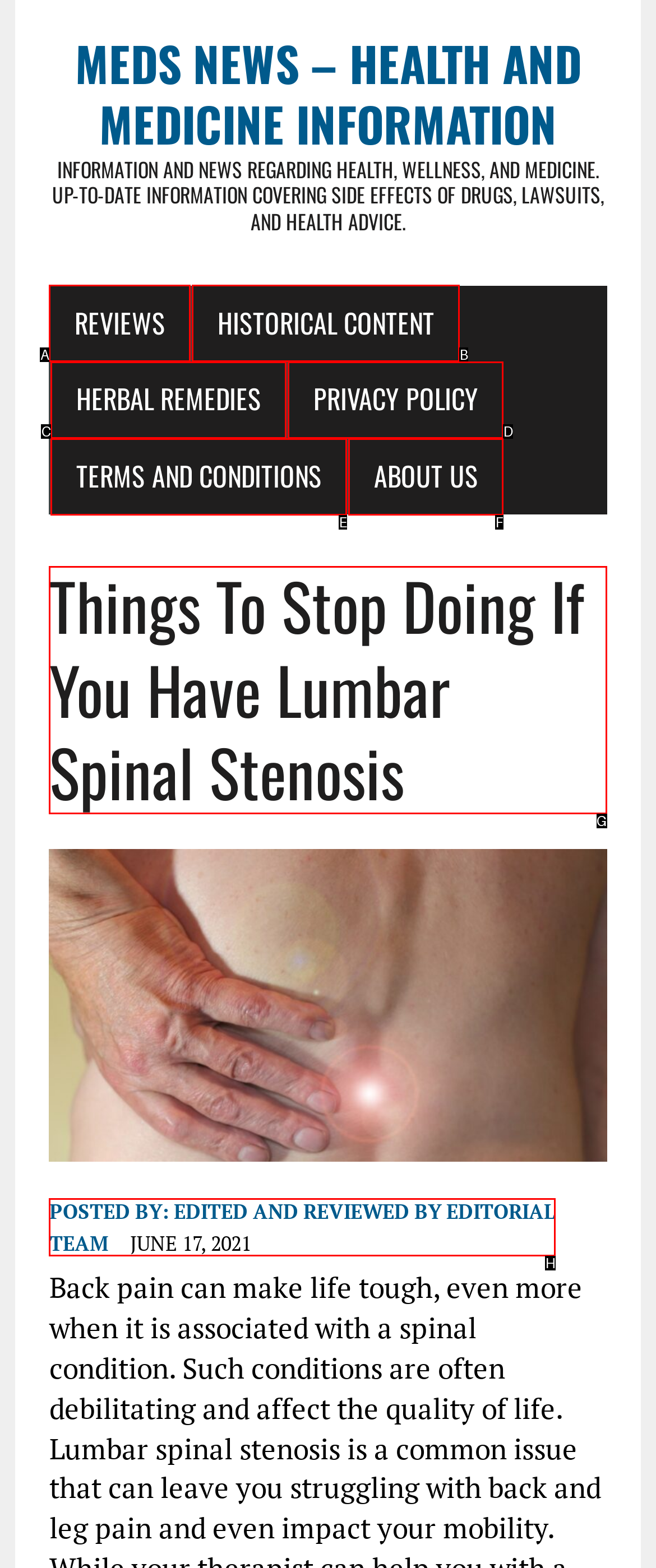Select the appropriate HTML element to click for the following task: Search for a product
Answer with the letter of the selected option from the given choices directly.

None